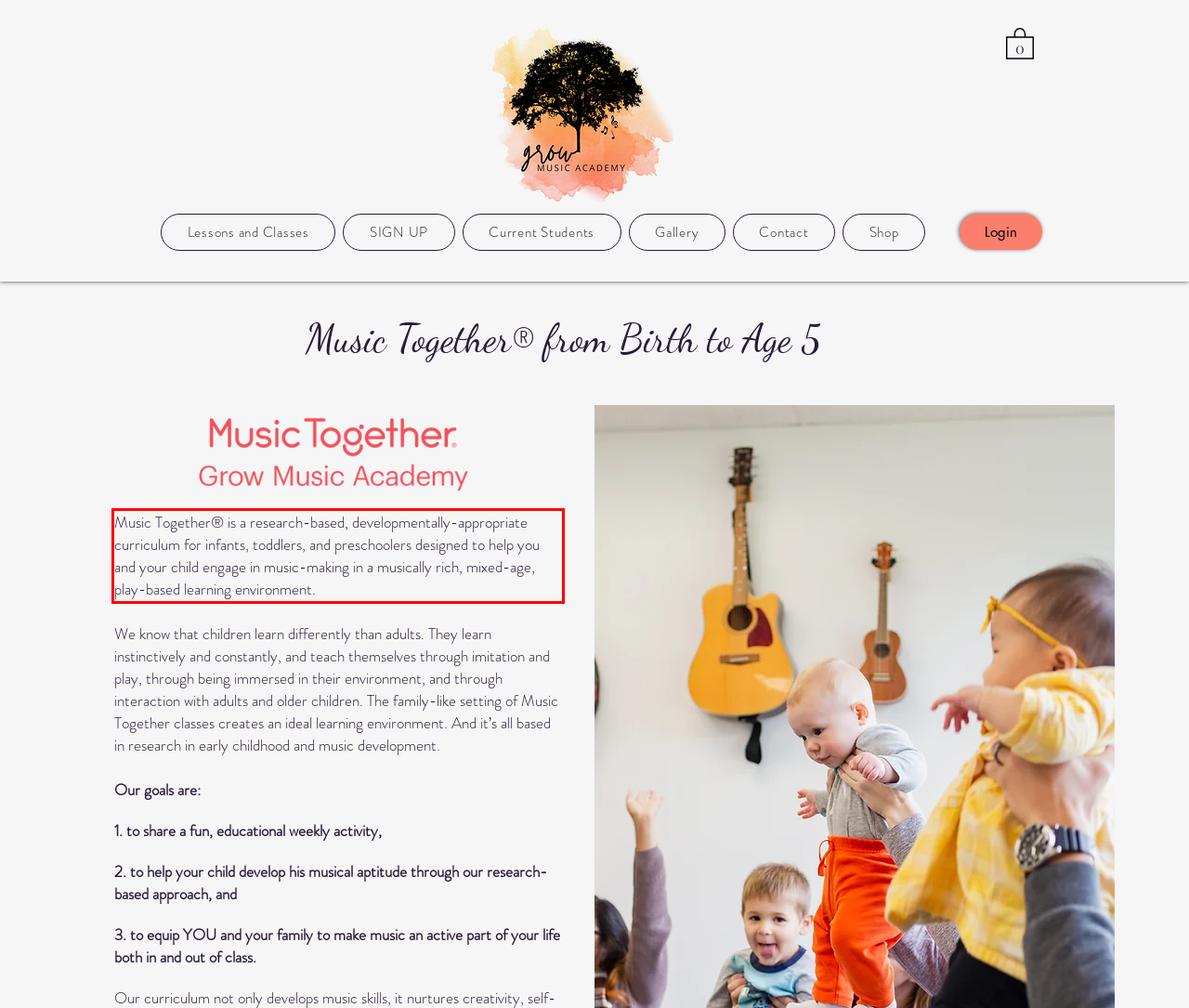Please extract the text content within the red bounding box on the webpage screenshot using OCR.

Music Together® is a research-based, developmentally-appropriate curriculum for infants, toddlers, and preschoolers designed to help you and your child engage in music-making in a musically rich, mixed-age, play-based learning environment.